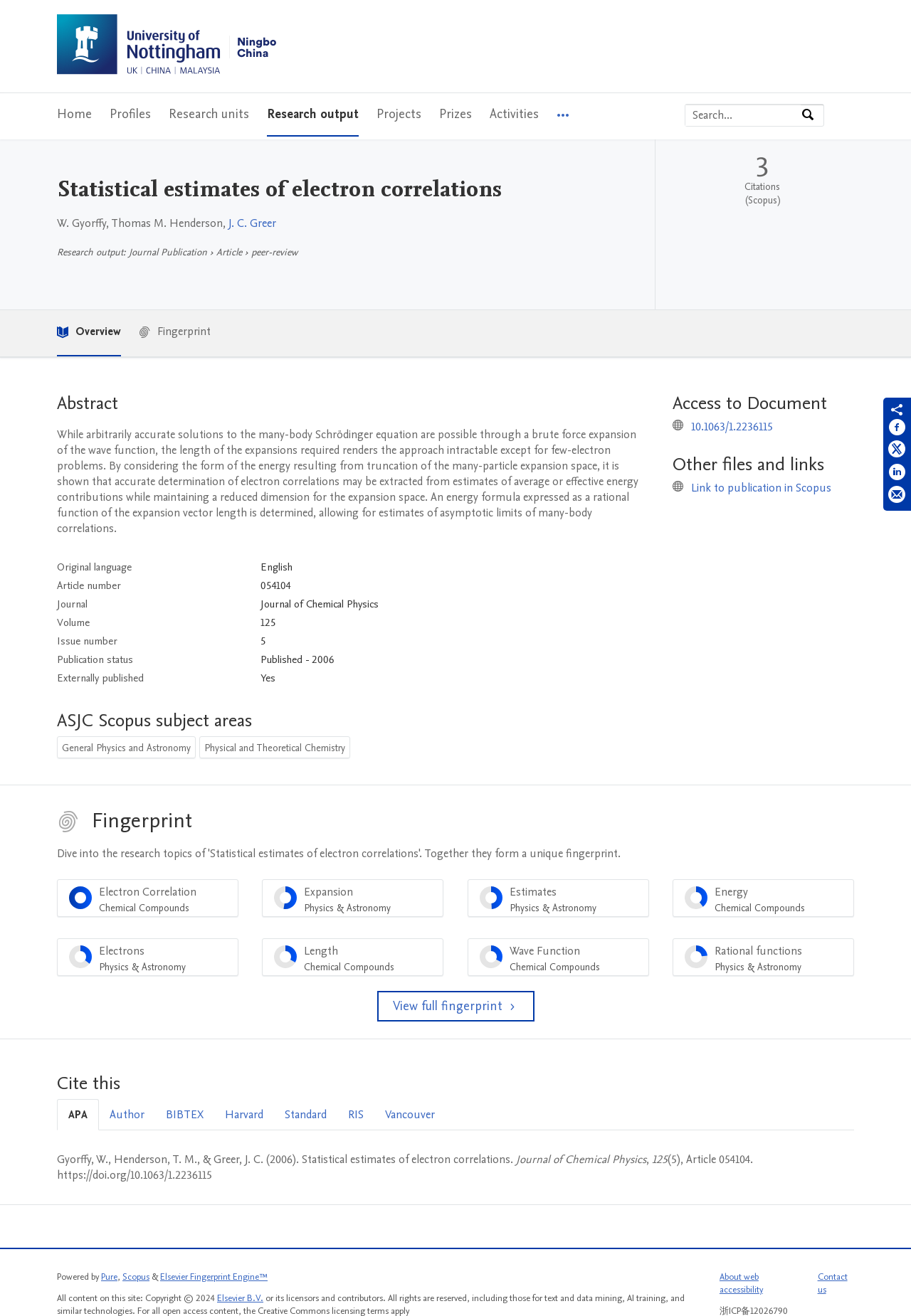Pinpoint the bounding box coordinates of the element that must be clicked to accomplish the following instruction: "Read the abstract". The coordinates should be in the format of four float numbers between 0 and 1, i.e., [left, top, right, bottom].

[0.062, 0.297, 0.712, 0.316]